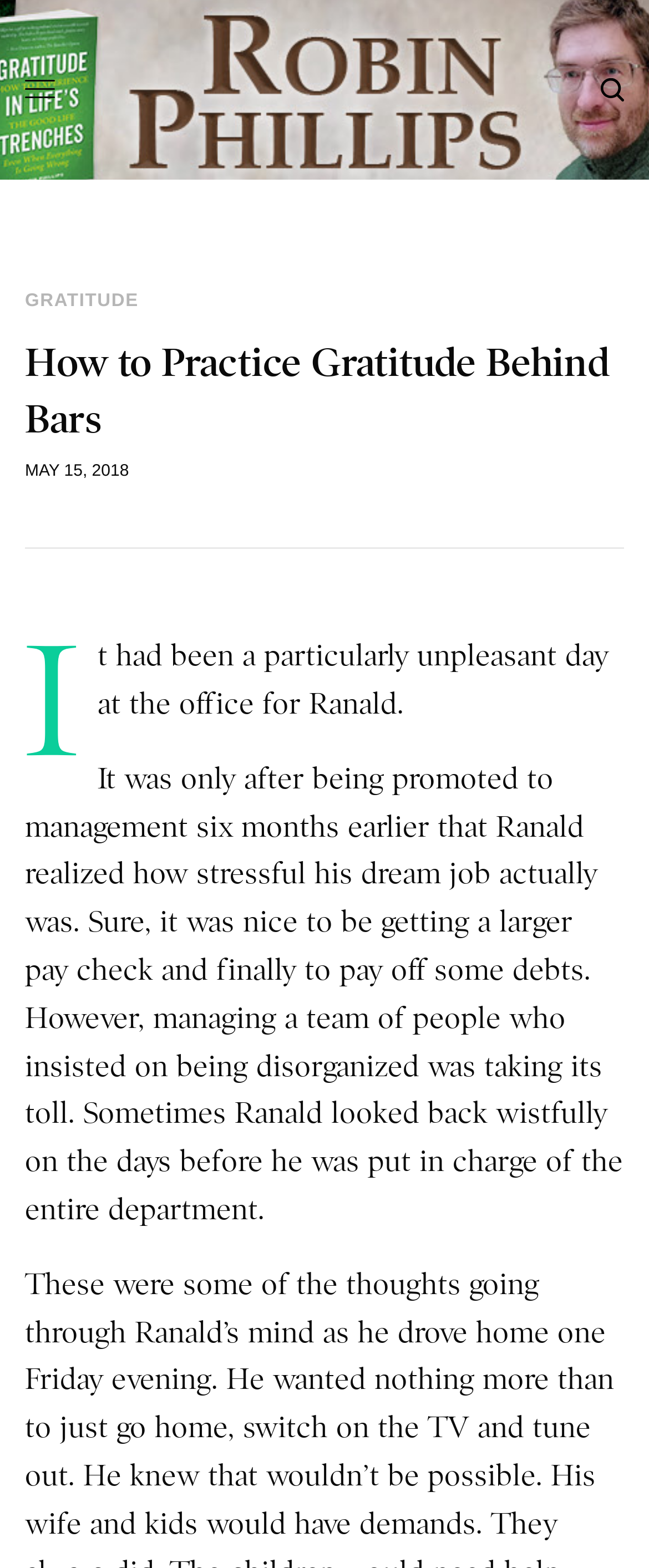Generate the text of the webpage's primary heading.

How to Practice Gratitude Behind Bars